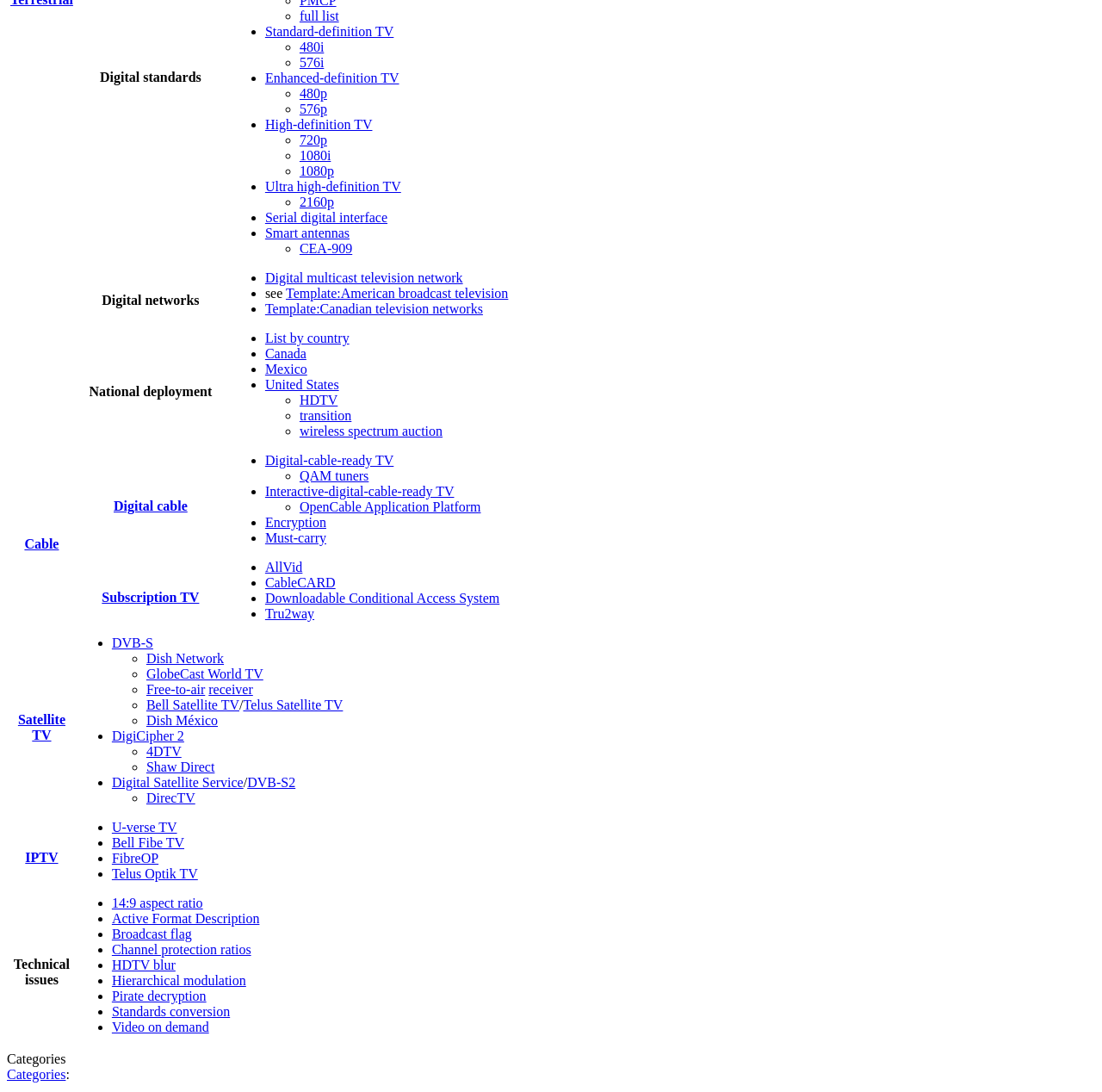Find the bounding box of the web element that fits this description: "Smart antennas".

[0.241, 0.206, 0.317, 0.22]